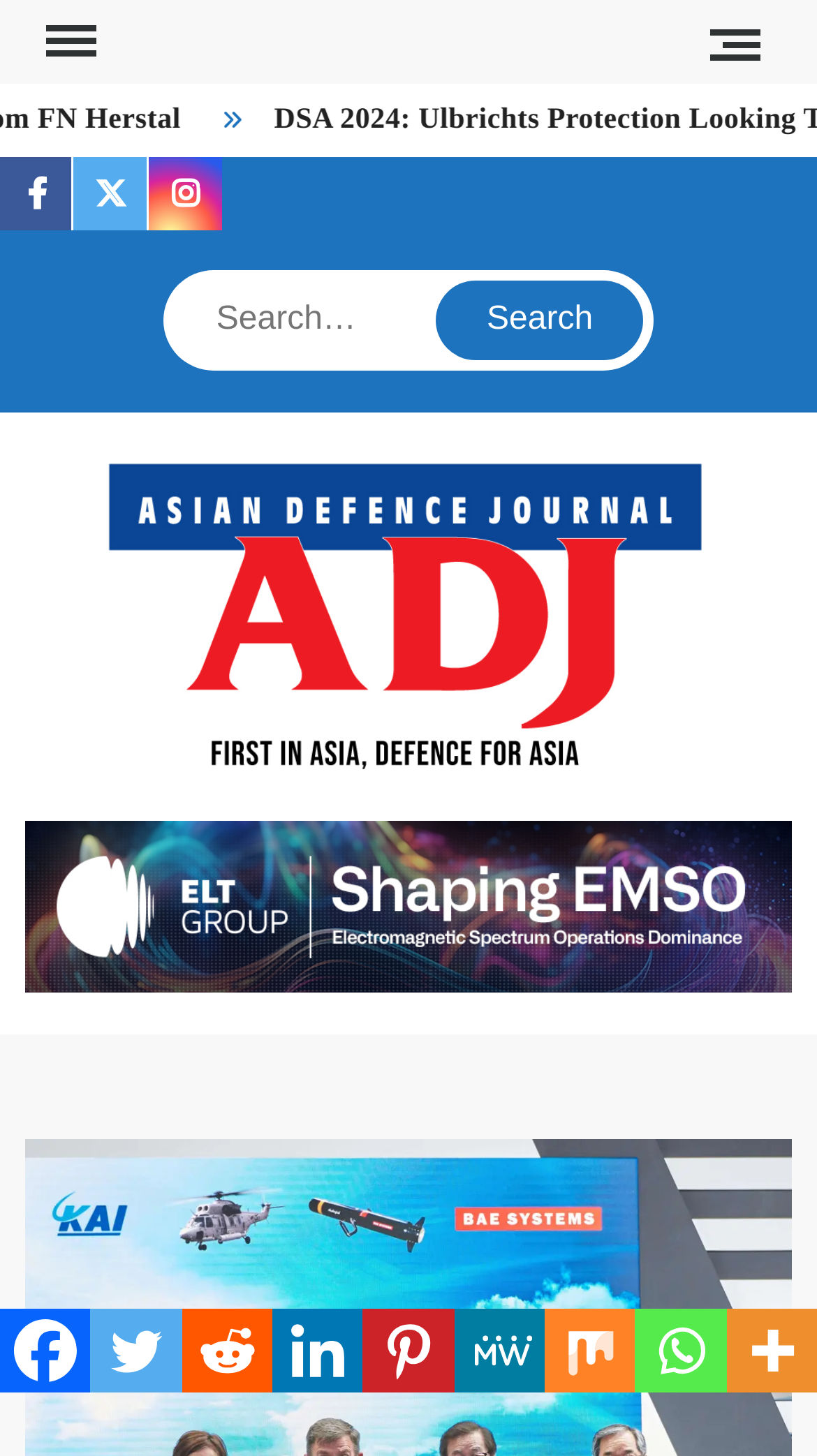Generate a comprehensive description of the webpage content.

The webpage appears to be an article page from the Asian Defence Journal, with a focus on a news story about BAE Systems securing a major mine neutraliser contract with Korea Aerospace Industries.

At the top of the page, there are two navigation menus: the primary menu on the left and a social navigation menu on the right. The primary menu has two identical buttons, one on the left and one on the right, which can be expanded to reveal more options. The social navigation menu contains links to various social media platforms, including Facebook, Twitter, and Instagram.

Below the navigation menus, there is a search bar with a search button to the right. The search bar is accompanied by a static text label that reads "Search".

The main content of the page is dominated by a large image with a link to the Asian Defence Journal. The image takes up most of the width of the page and is positioned near the top.

Further down the page, there is a figure element that contains a series of links to various social media platforms, including Facebook, Twitter, Reddit, and more. These links are arranged horizontally and take up most of the width of the page.

Overall, the webpage has a clean and organized layout, with a clear focus on the main news story and easy access to social media links and search functionality.